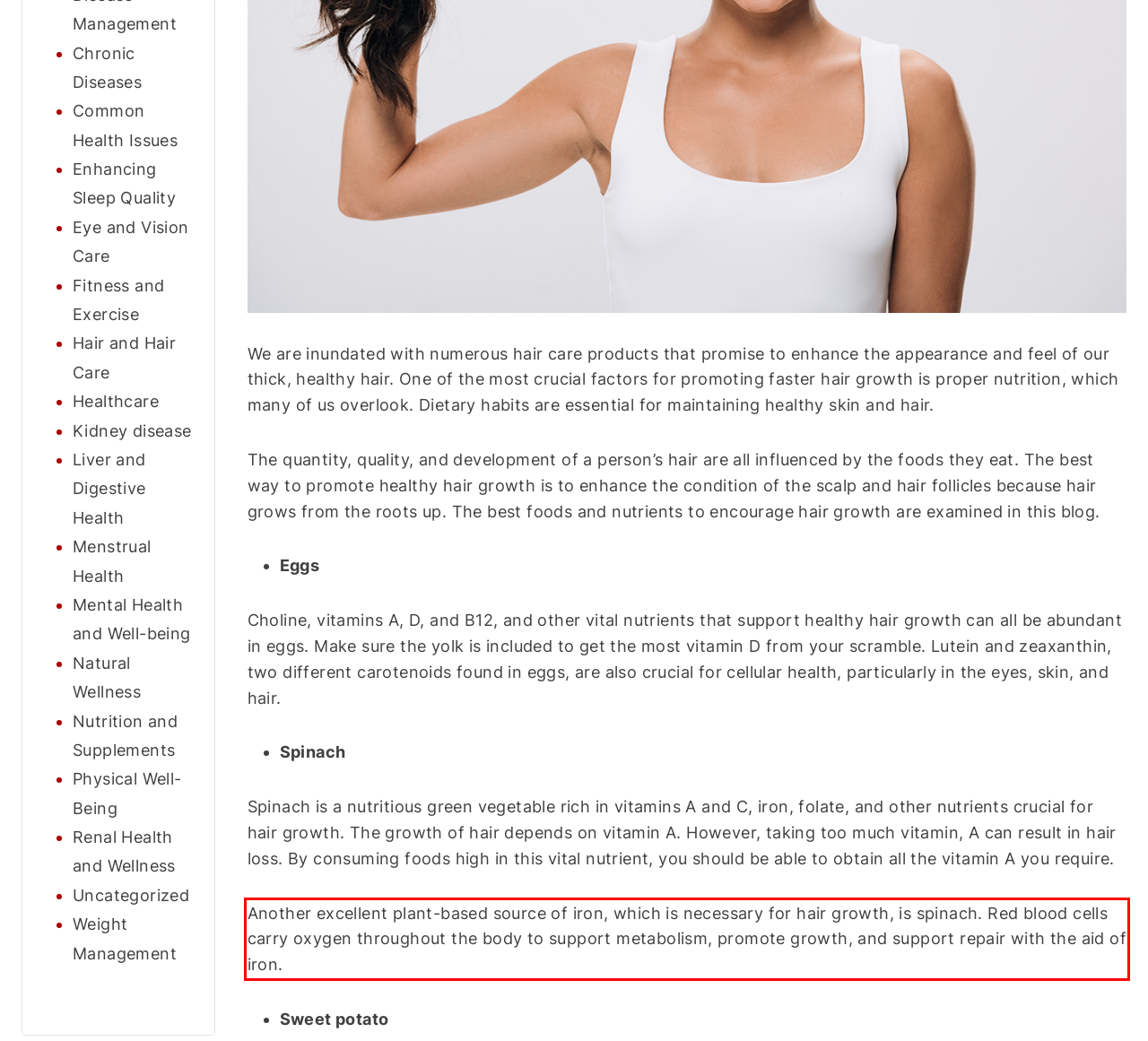Please recognize and transcribe the text located inside the red bounding box in the webpage image.

Another excellent plant-based source of iron, which is necessary for hair growth, is spinach. Red blood cells carry oxygen throughout the body to support metabolism, promote growth, and support repair with the aid of iron.